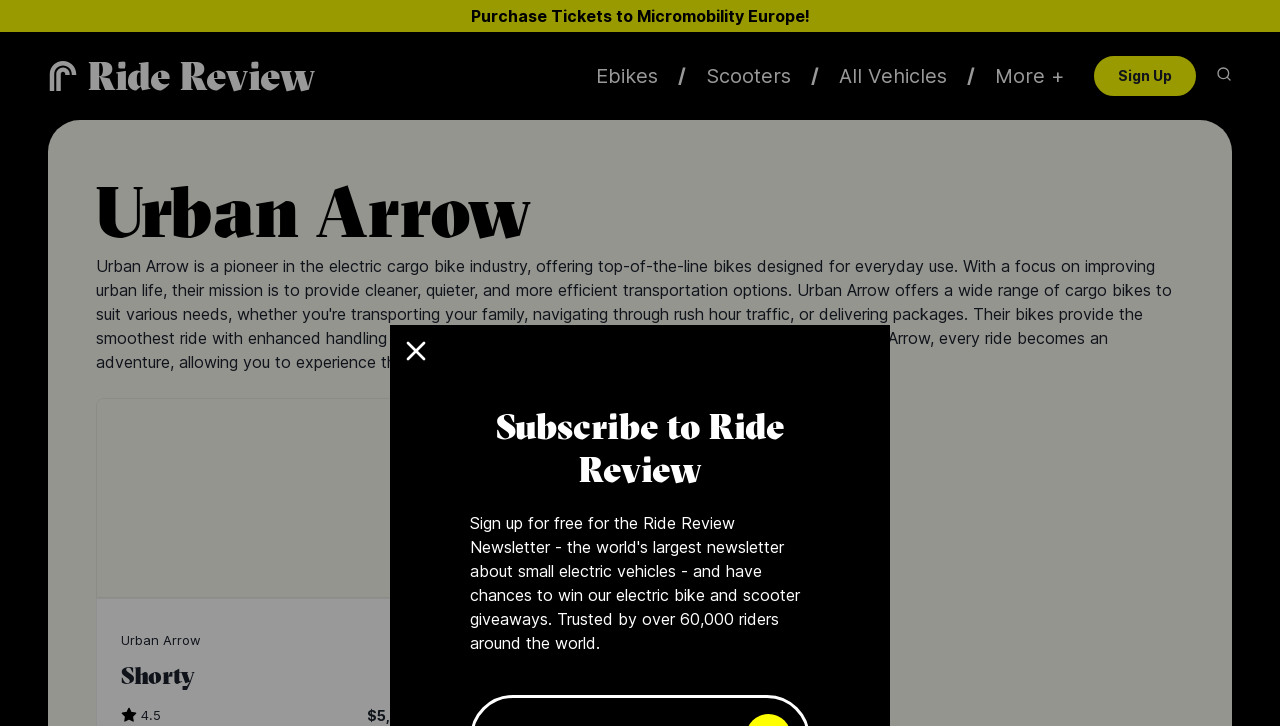Predict the bounding box coordinates of the area that should be clicked to accomplish the following instruction: "Click on the 'Ride Review' link". The bounding box coordinates should consist of four float numbers between 0 and 1, i.e., [left, top, right, bottom].

[0.069, 0.07, 0.246, 0.138]